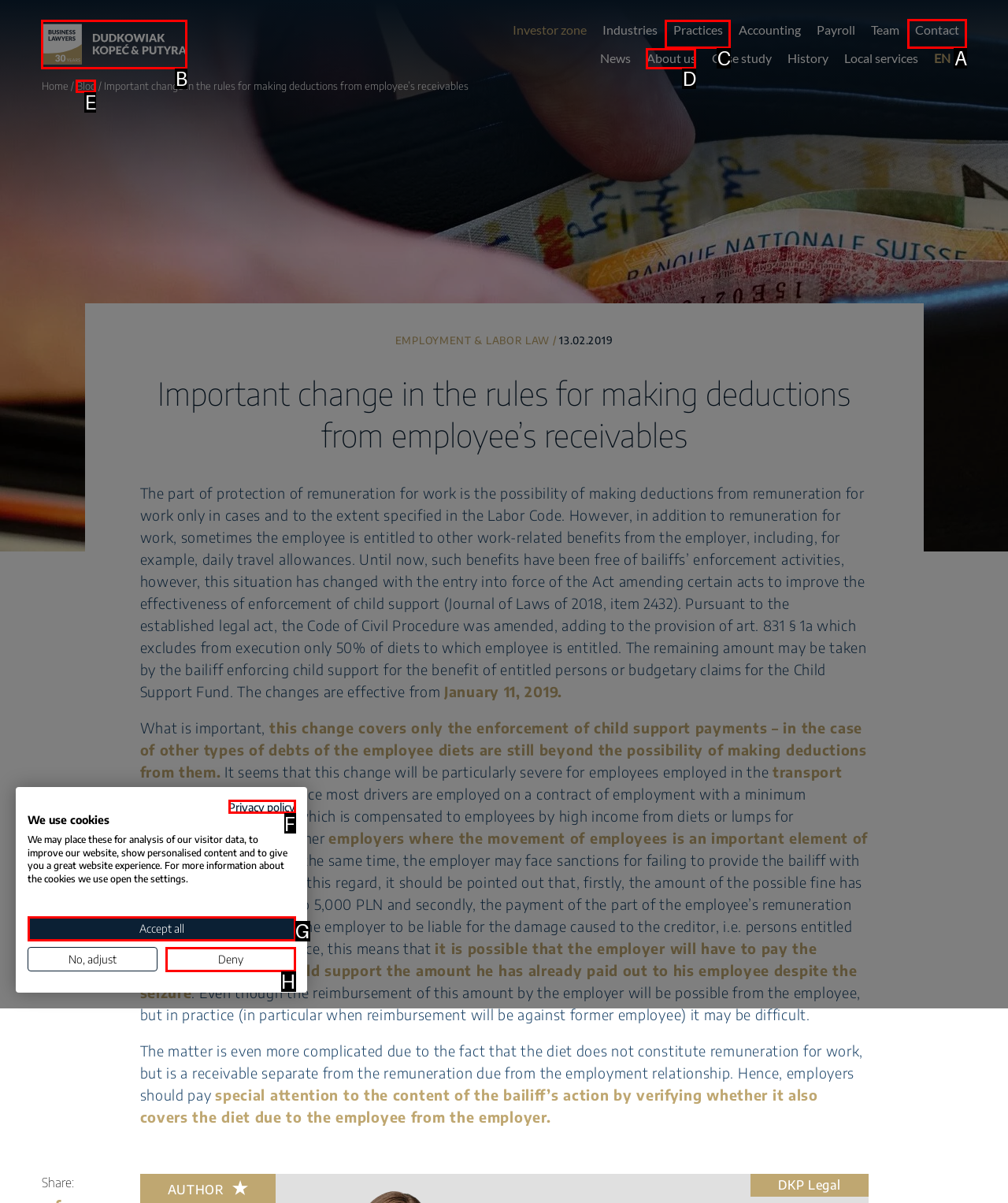Select the right option to accomplish this task: Click the 'Contact' link. Reply with the letter corresponding to the correct UI element.

A